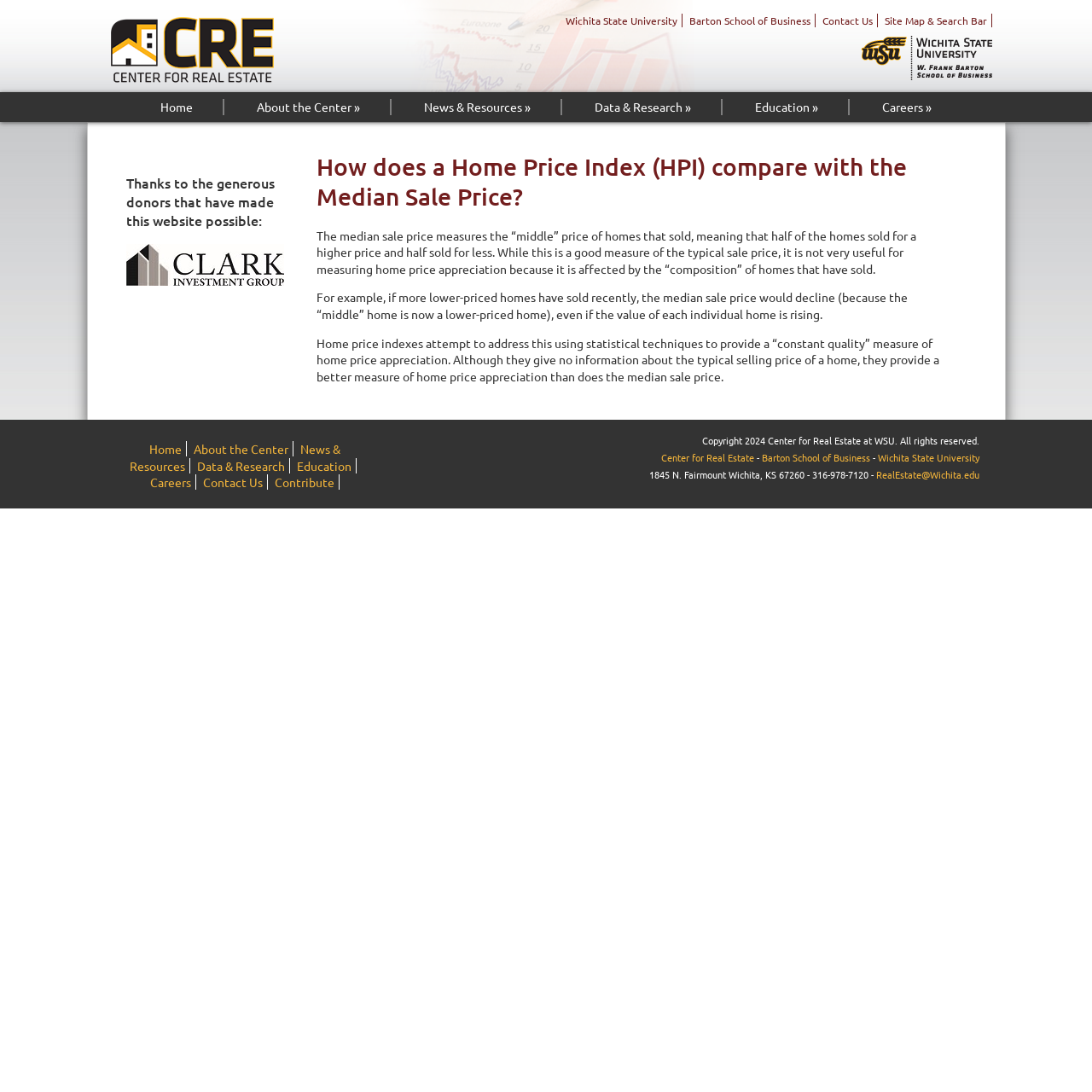Show the bounding box coordinates for the HTML element as described: "Contribute".

[0.248, 0.435, 0.311, 0.449]